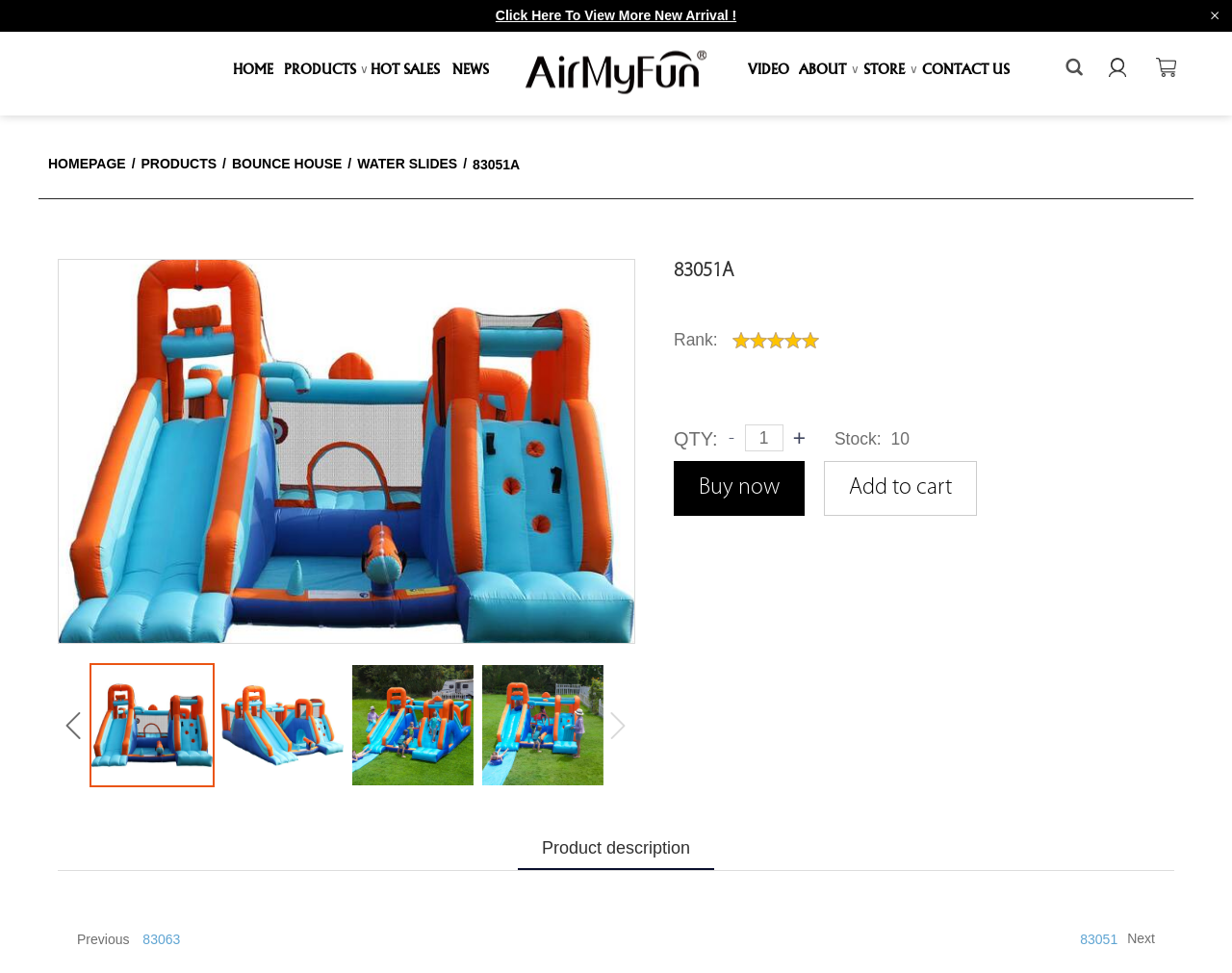Please find and report the bounding box coordinates of the element to click in order to perform the following action: "View 'PRODUCTS'". The coordinates should be expressed as four float numbers between 0 and 1, in the format [left, top, right, bottom].

[0.23, 0.052, 0.301, 0.091]